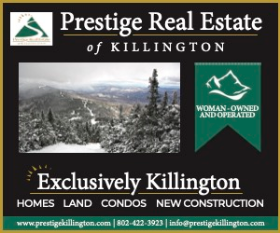Give an in-depth summary of the scene depicted in the image.

The image features a promotional advertisement for Prestige Real Estate of Killington, designed to highlight its dedication to providing real estate services in the Killington area. The background showcases a stunning black-and-white photograph of a snow-covered landscape, capturing the natural beauty of the region. In bold white letters at the top, it announces the company's name, "Prestige Real Estate of Killington." 

The advertisement emphasizes that the business is woman-owned and operated, indicated by a prominent green banner featuring the text "WOMAN-OWNED AND OPERATED." Below this, the tagline "Exclusively Killington" clearly positions the agency as specialized in real estate services within this specific area. 

Additionally, the lower section details the types of properties available, including homes, land, condos, and new construction, encouraging potential clients to reach out. Contact information is also provided, alongside the business's website, highlighting their accessibility and readiness to assist in real estate inquiries. The overall presentation blends professional branding with an inviting aesthetic appealing to prospective homebuyers and investors.